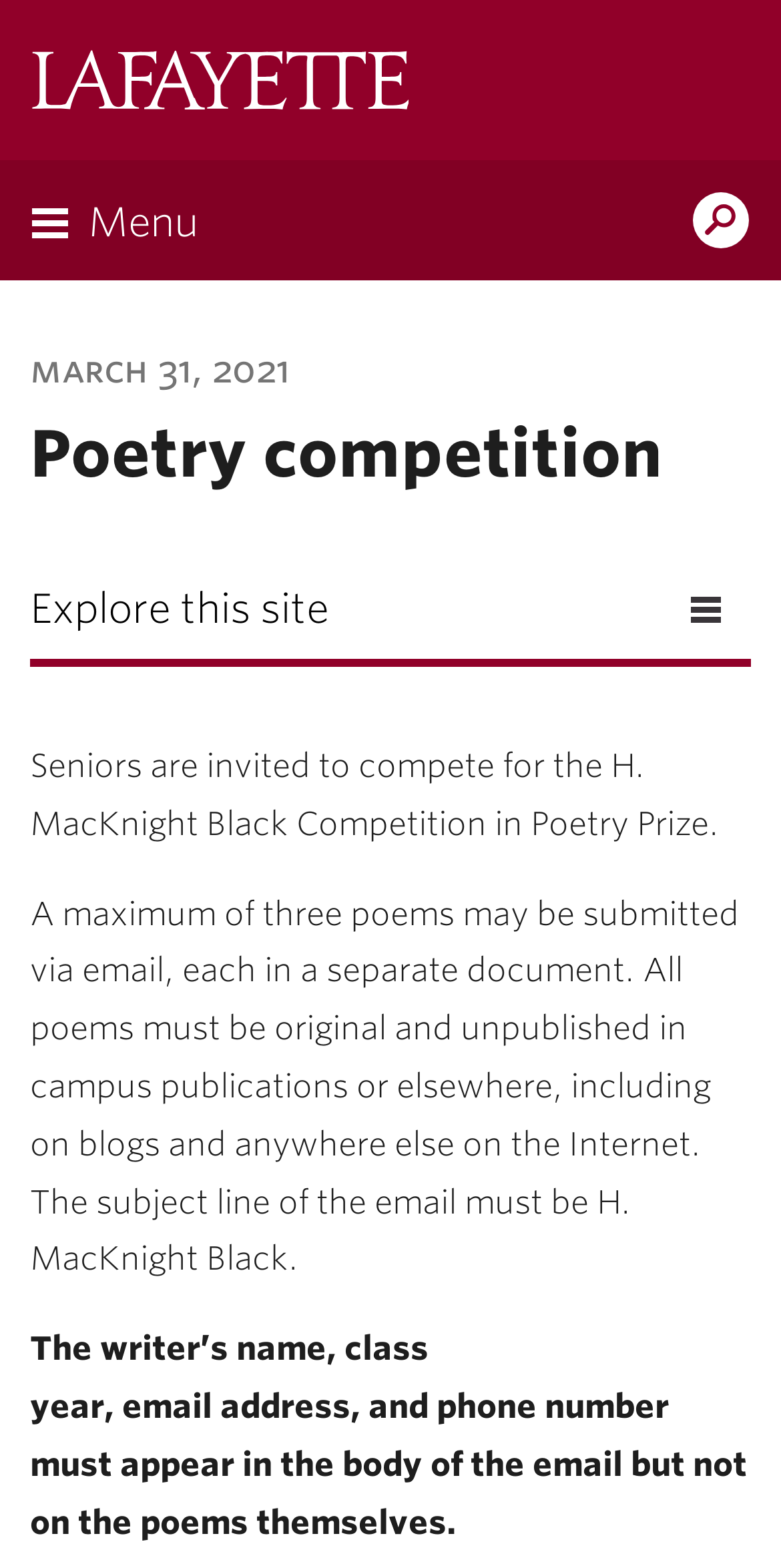Respond to the following question using a concise word or phrase: 
How many poems can be submitted via email?

A maximum of three